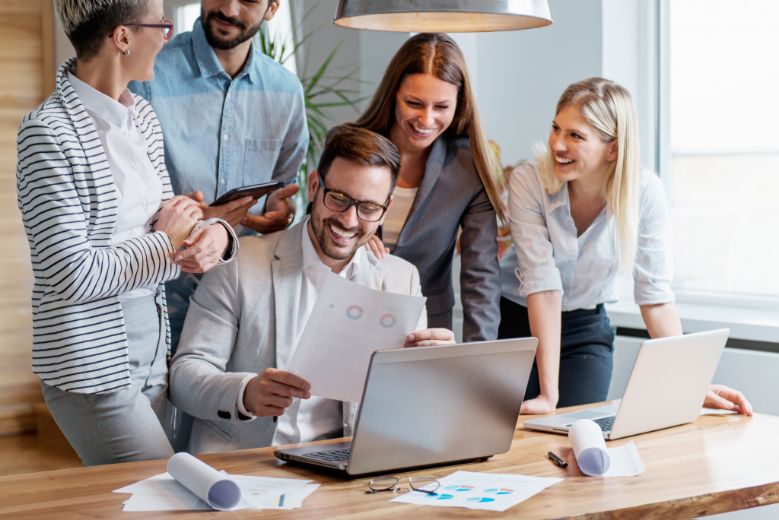Provide a comprehensive description of the image.

In a modern office setting, a group of five professionals collaborates around a wooden table. Seated in front is a man in a light gray suit, examining papers with colorful graphs and charts, while two women stand beside him, engaged and smiling. One of the women, dressed in a white shirt, leans in closer while another, wearing a pinstriped blazer, gestures animatedly. A man in the background, sporting a casual look, holds a tablet and observes the scene. Another woman, seated to the right, is focused on her laptop, contributing to the discussion. The well-lit room features large windows, creating a bright and inviting work atmosphere, reflecting a vibrant team spirit and synergy.